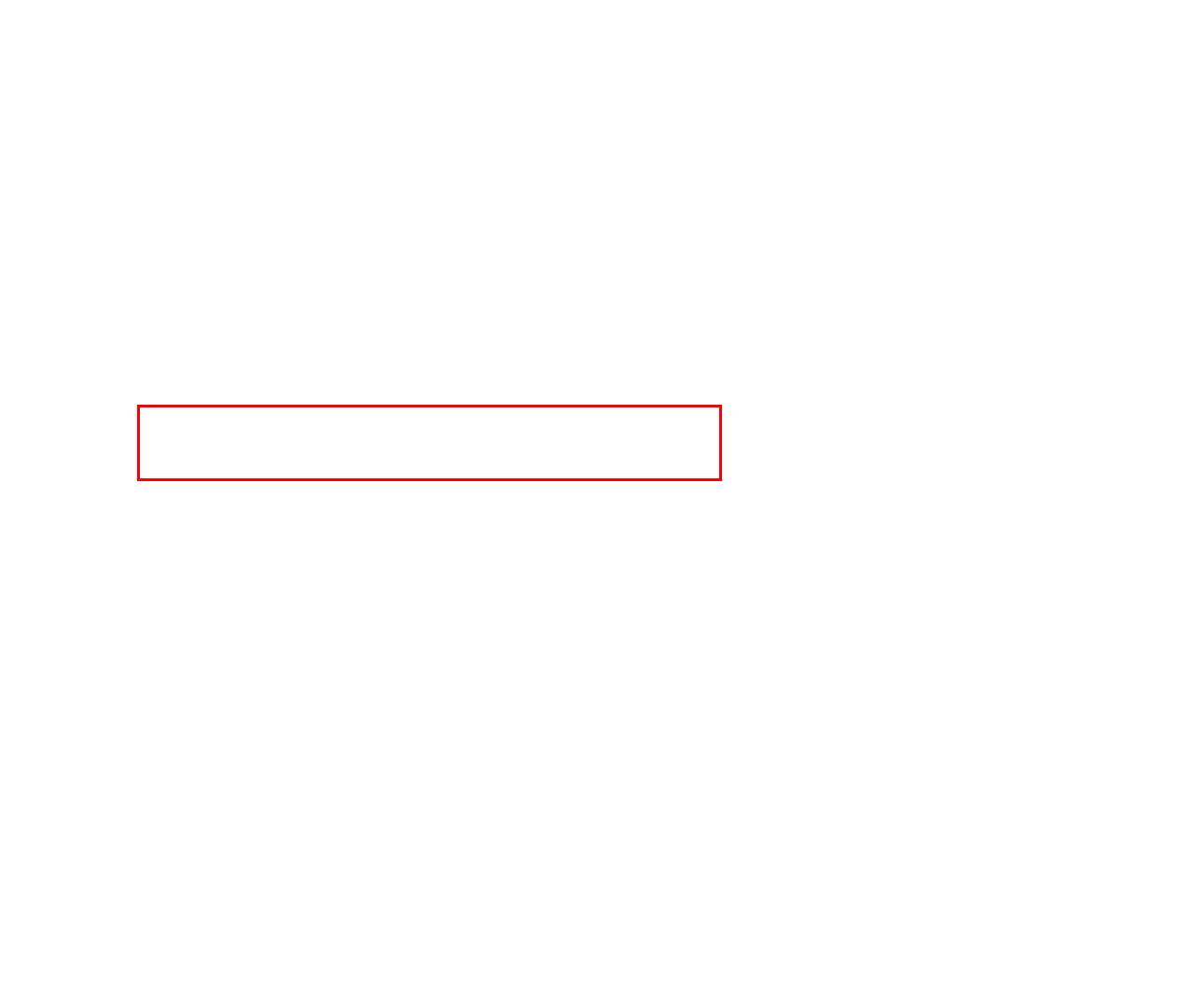Given a screenshot of a webpage containing a red bounding box, perform OCR on the text within this red bounding box and provide the text content.

When it comes to such situations, how you wish you had a magic wand like Harry Potter to wave and make everything all right again. But we all know it is not gonna happen so what can businesses do when customers ghost them?